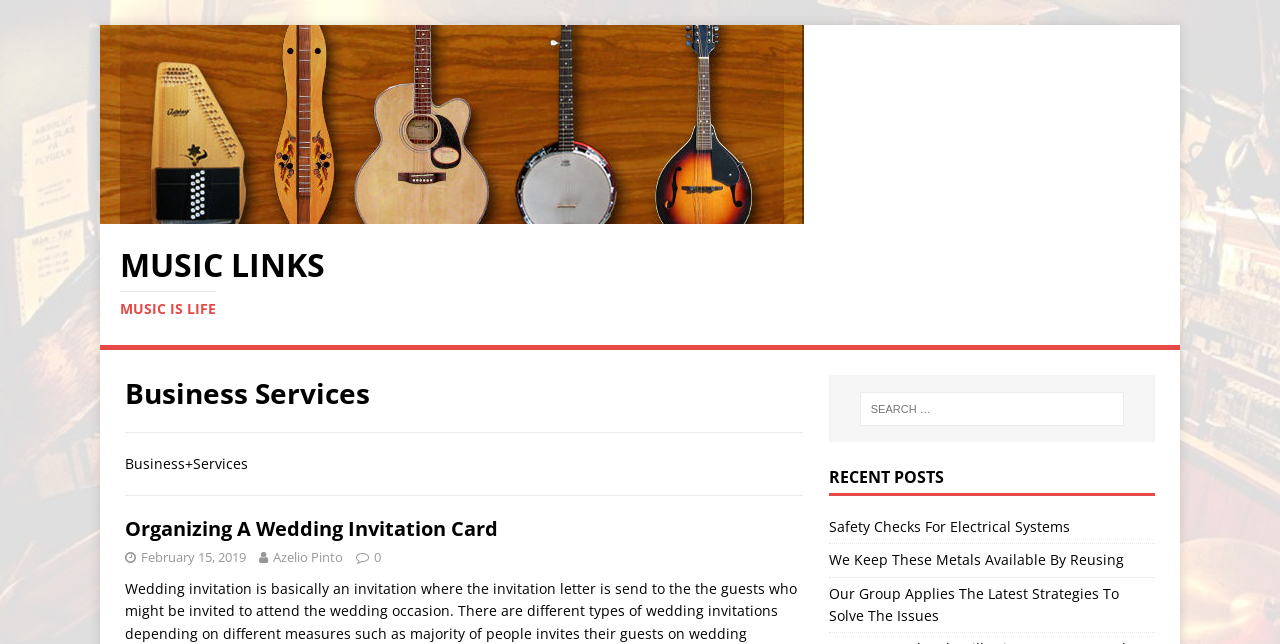For the element described, predict the bounding box coordinates as (top-left x, top-left y, bottom-right x, bottom-right y). All values should be between 0 and 1. Element description: Azelio Pinto

[0.213, 0.851, 0.268, 0.879]